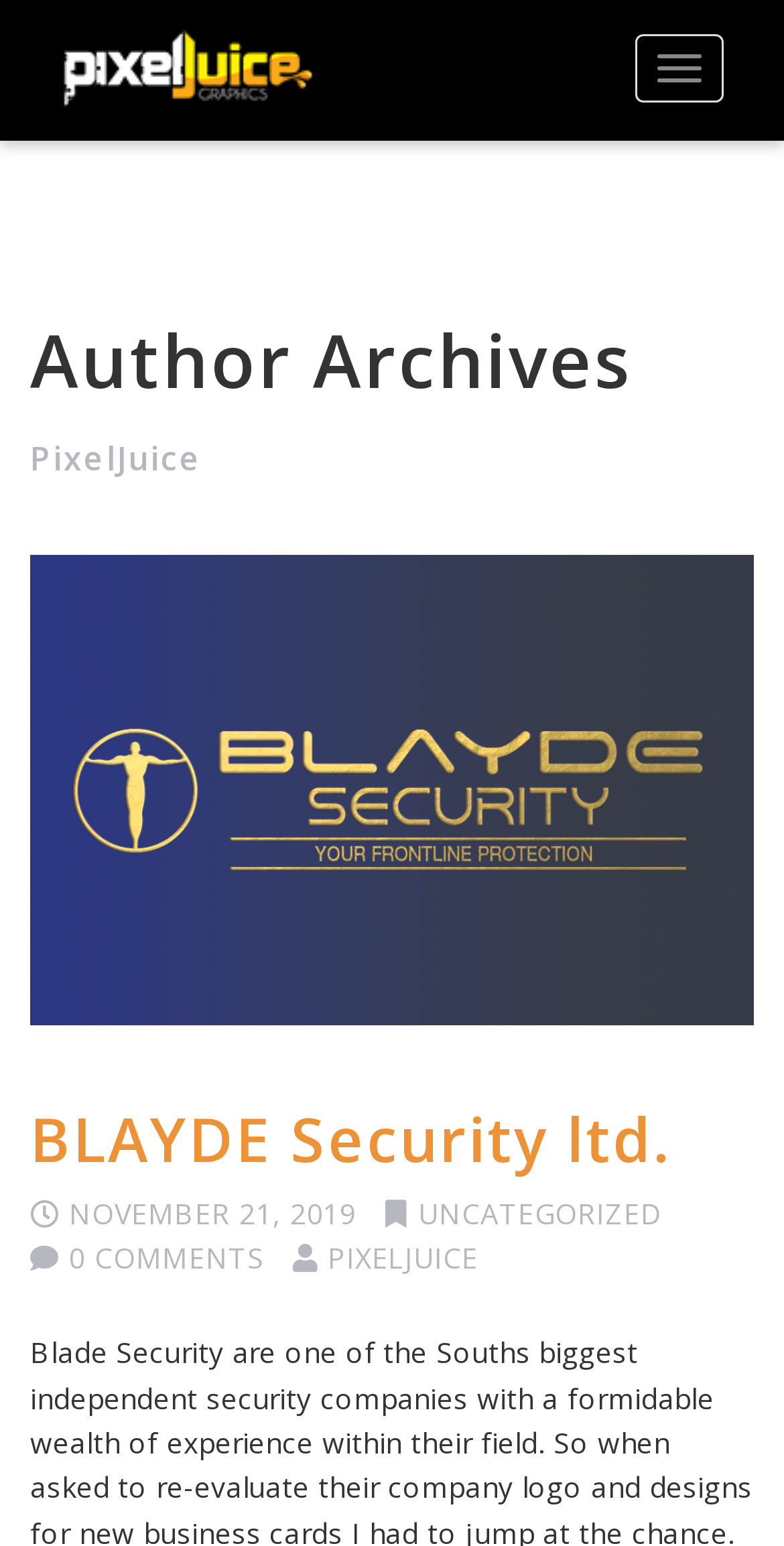Please give a succinct answer using a single word or phrase:
What is the category of the latest article?

UNCATEGORIZED